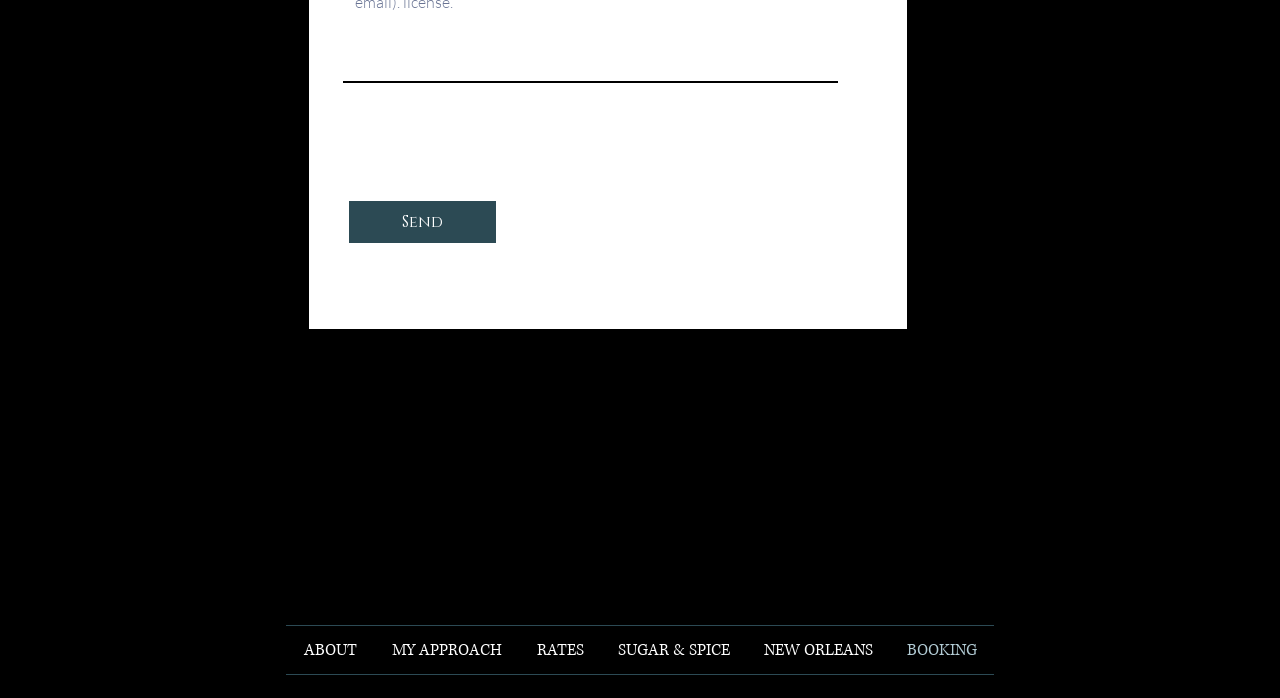What are the main sections of the website?
Please give a well-detailed answer to the question.

The navigation section of the webpage contains links to different sections of the website, including 'About', 'My Approach', 'Rates', 'Sugar & Spice', 'New Orleans', and 'Booking'. These sections likely provide more information about the website's content or services.